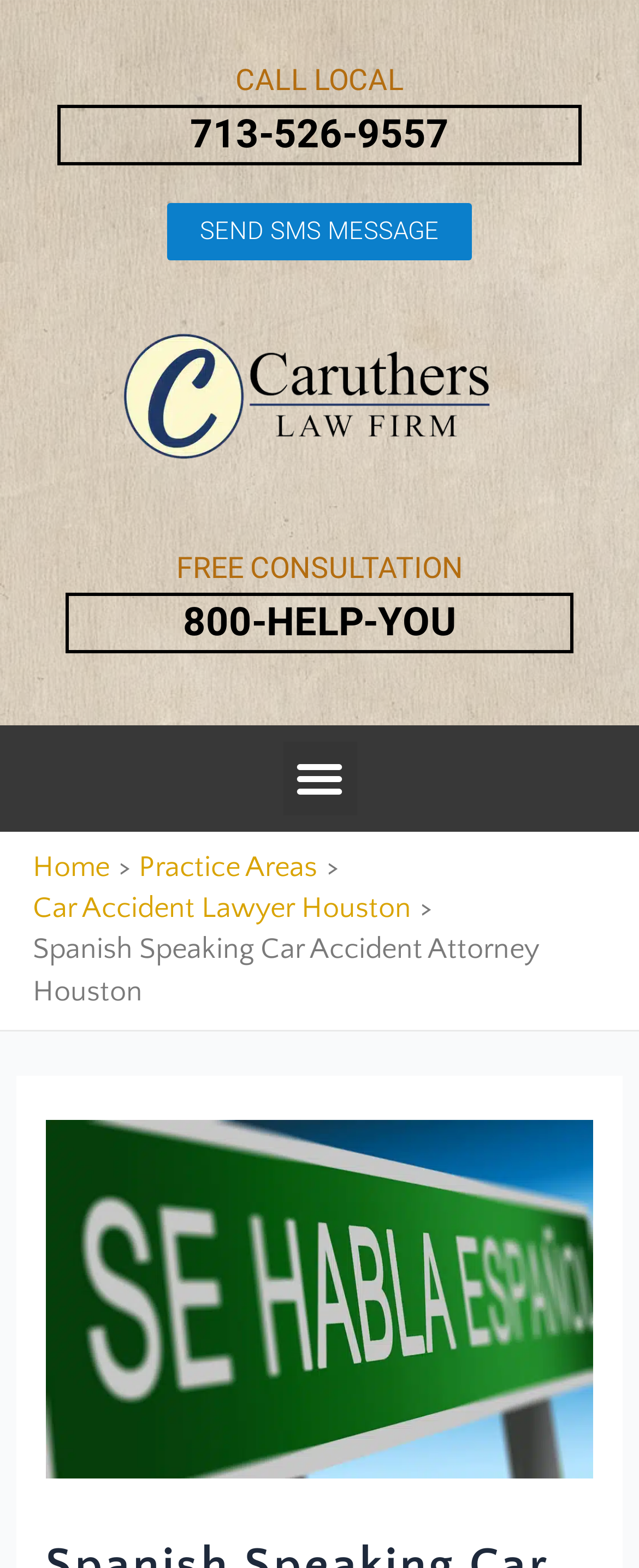Based on the provided description, "Car Accident Lawyer Houston", find the bounding box of the corresponding UI element in the screenshot.

[0.051, 0.569, 0.644, 0.59]